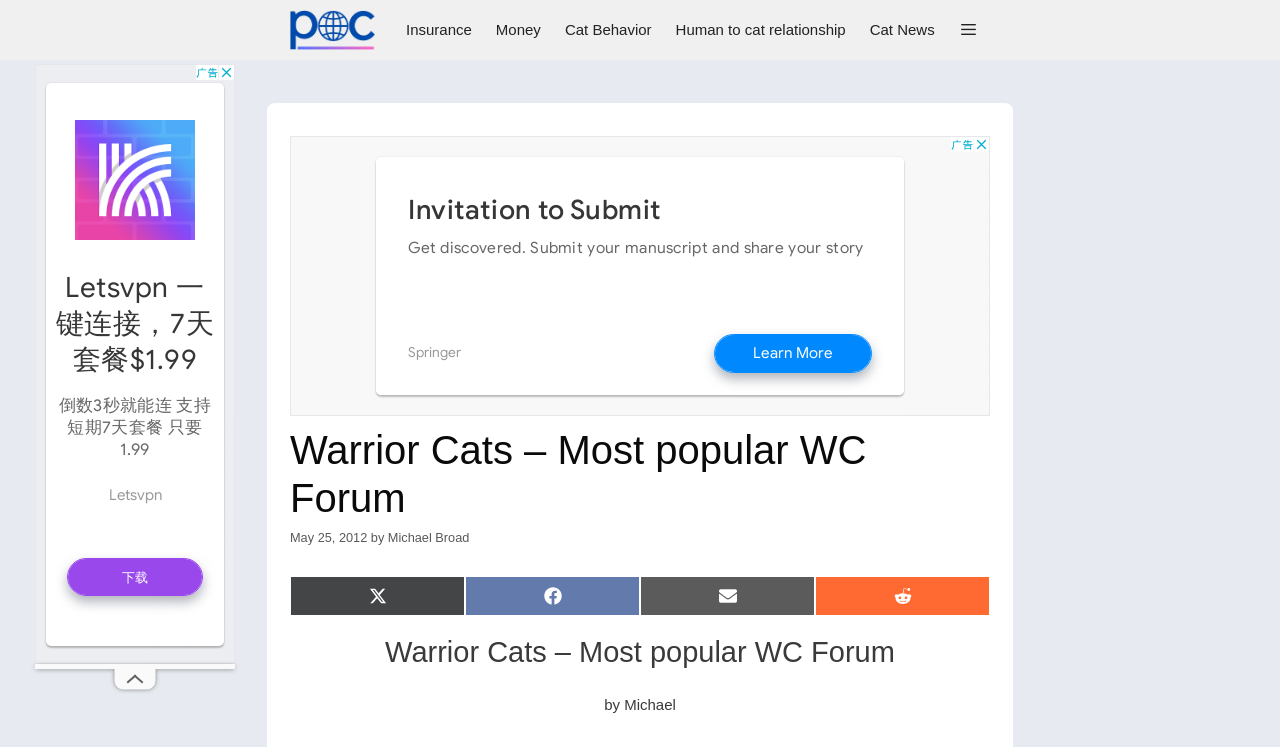Please determine the bounding box coordinates of the element to click in order to execute the following instruction: "Click on the 'Cat Behavior' link". The coordinates should be four float numbers between 0 and 1, specified as [left, top, right, bottom].

[0.432, 0.0, 0.518, 0.08]